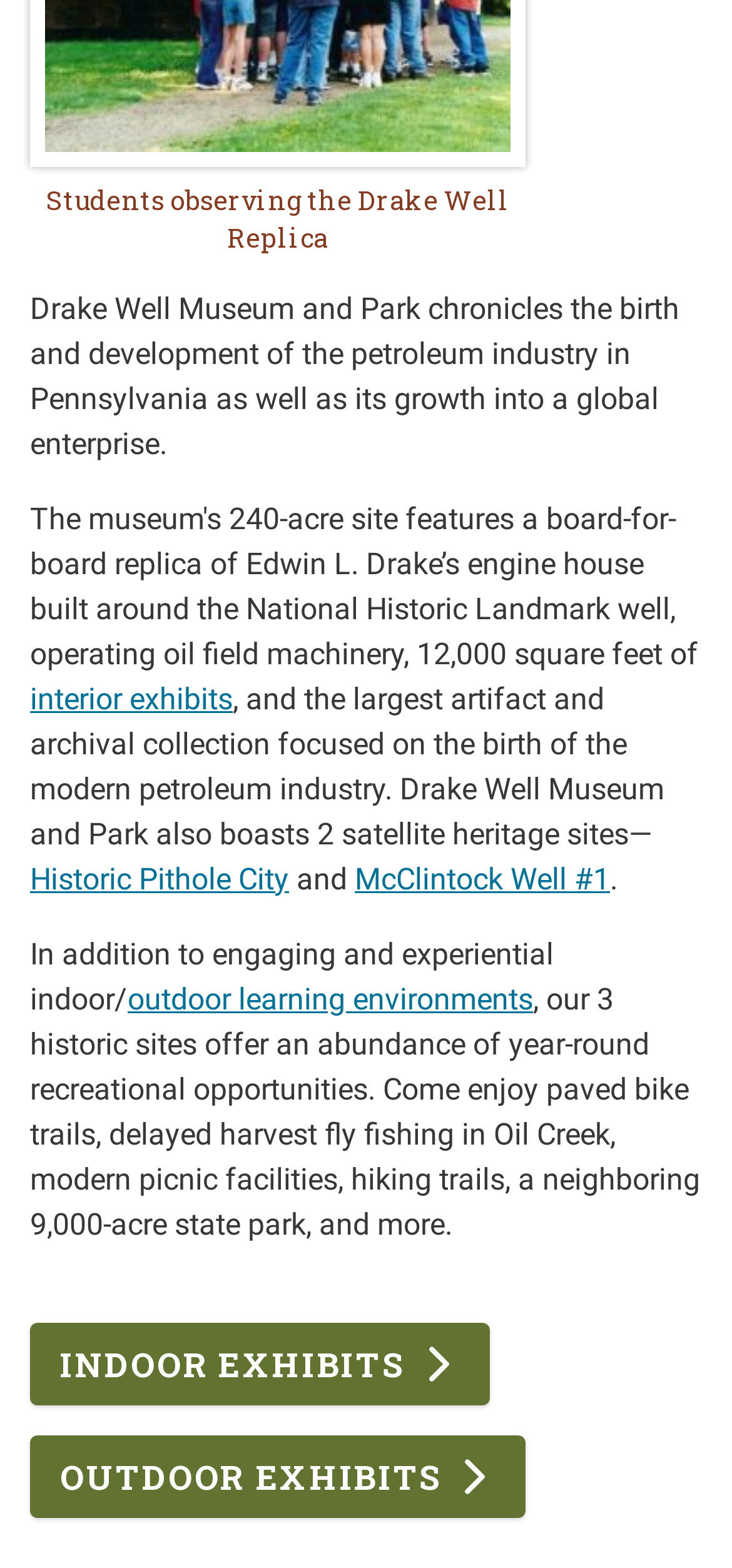From the image, can you give a detailed response to the question below:
What is the main theme of this museum?

Based on the text, 'Drake Well Museum and Park chronicles the birth and development of the petroleum industry in Pennsylvania as well as its growth into a global enterprise.', it is clear that the main theme of this museum is the petroleum industry.